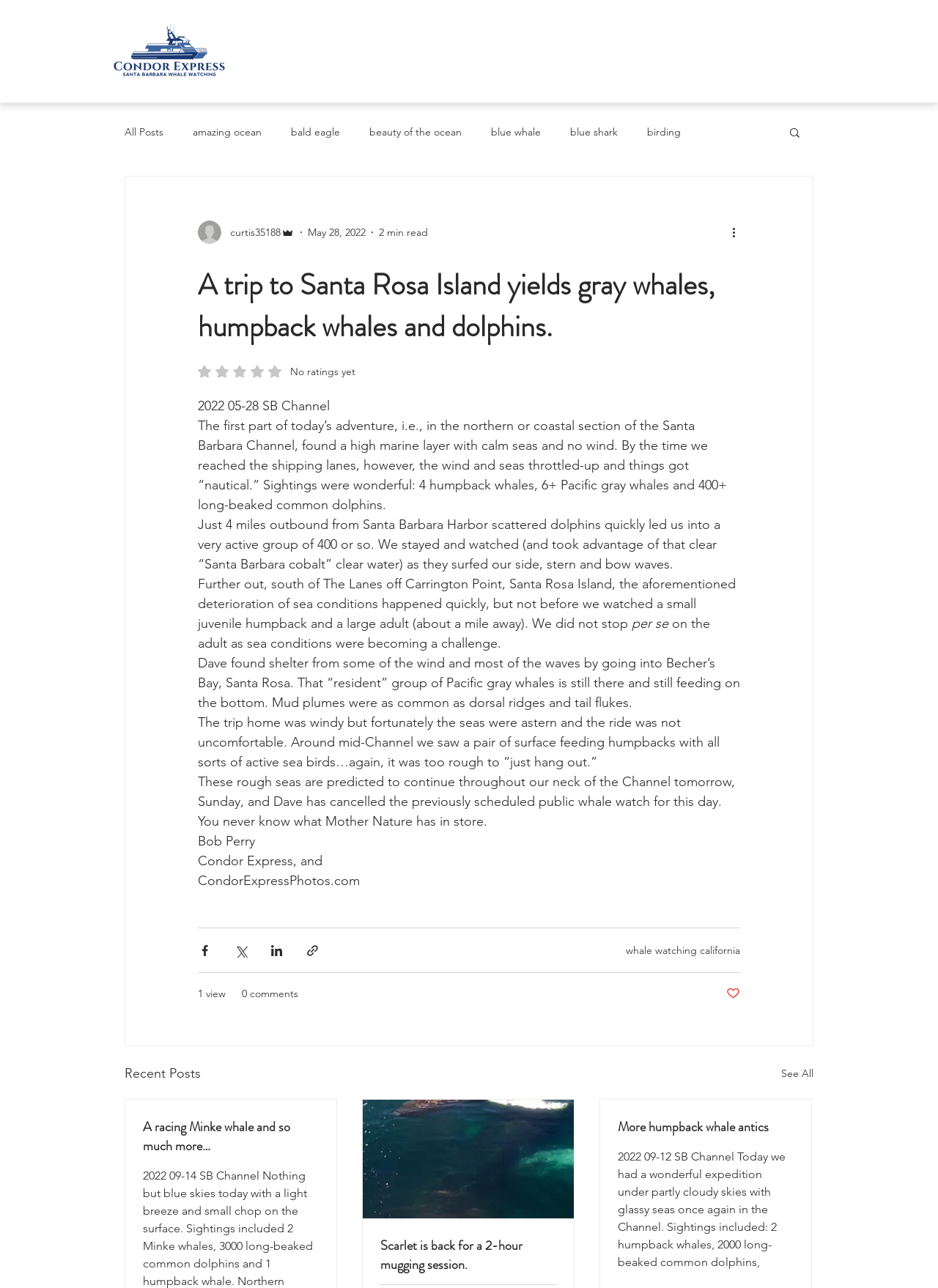For the following element description, predict the bounding box coordinates in the format (top-left x, top-left y, bottom-right x, bottom-right y). All values should be floating point numbers between 0 and 1. Description: curtis35188

[0.211, 0.171, 0.314, 0.189]